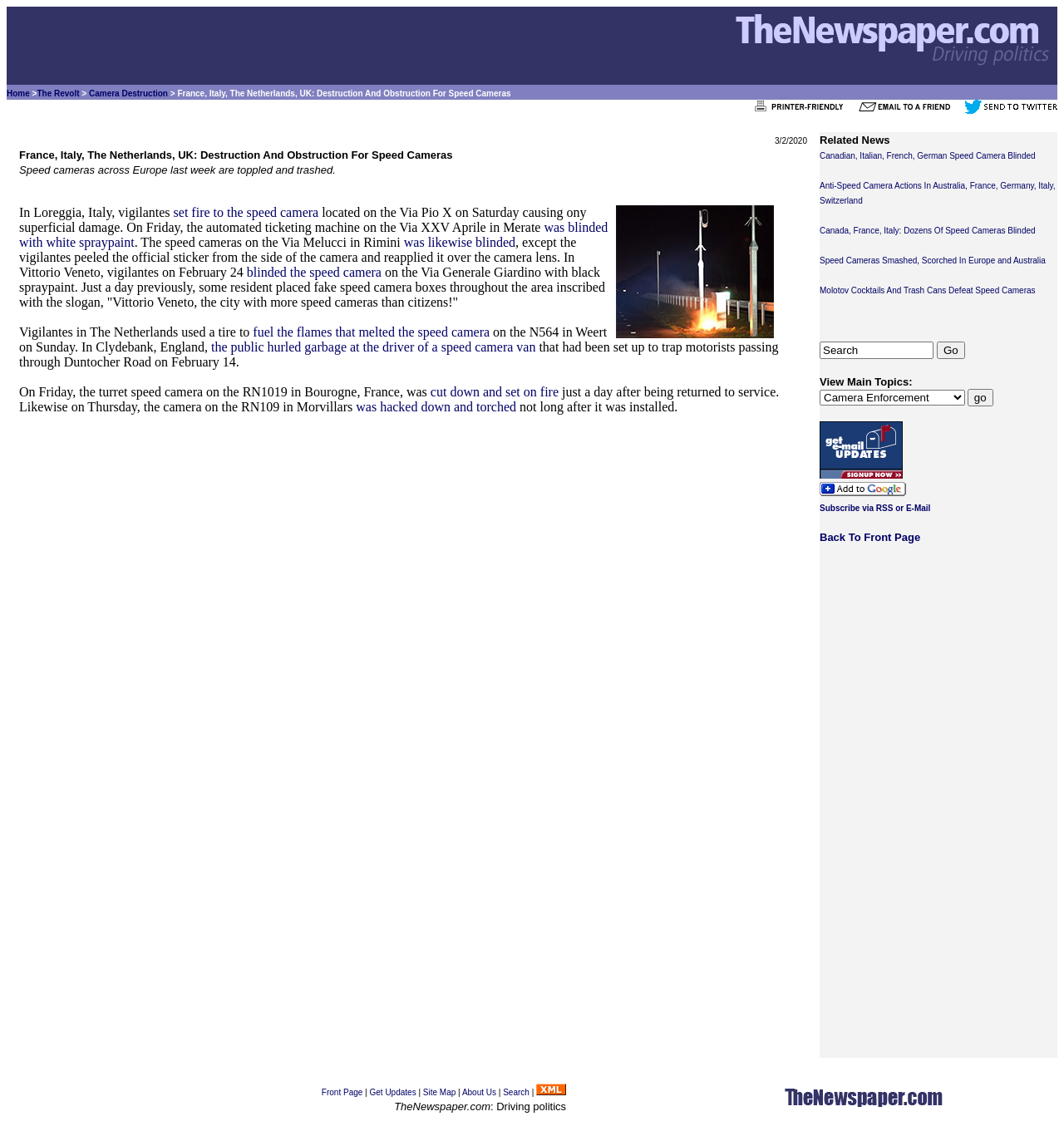Respond to the question below with a concise word or phrase:
What is the topic of the article?

Speed camera destruction